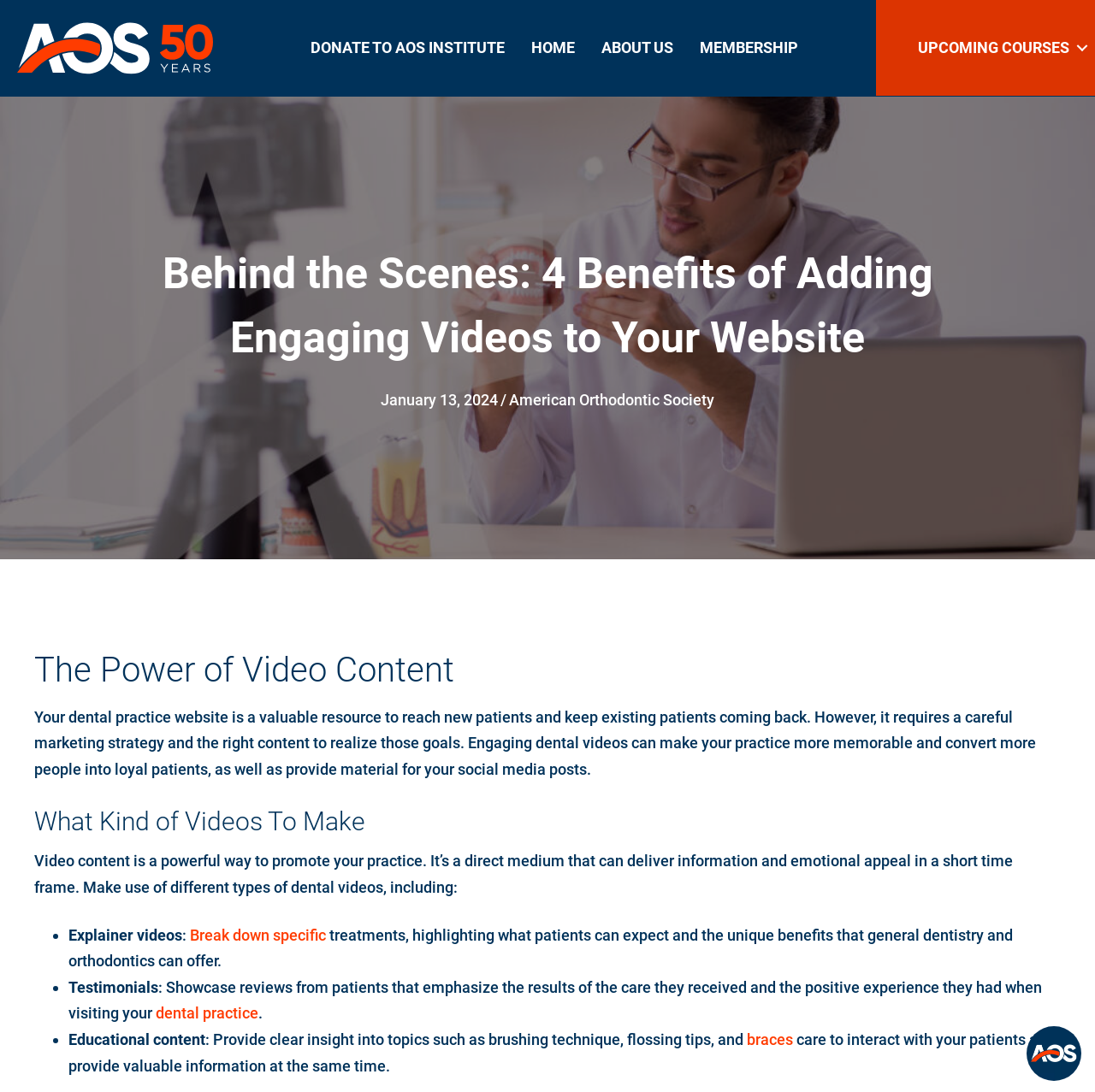Extract the primary heading text from the webpage.

Behind the Scenes: 4 Benefits of Adding Engaging Videos to Your Website